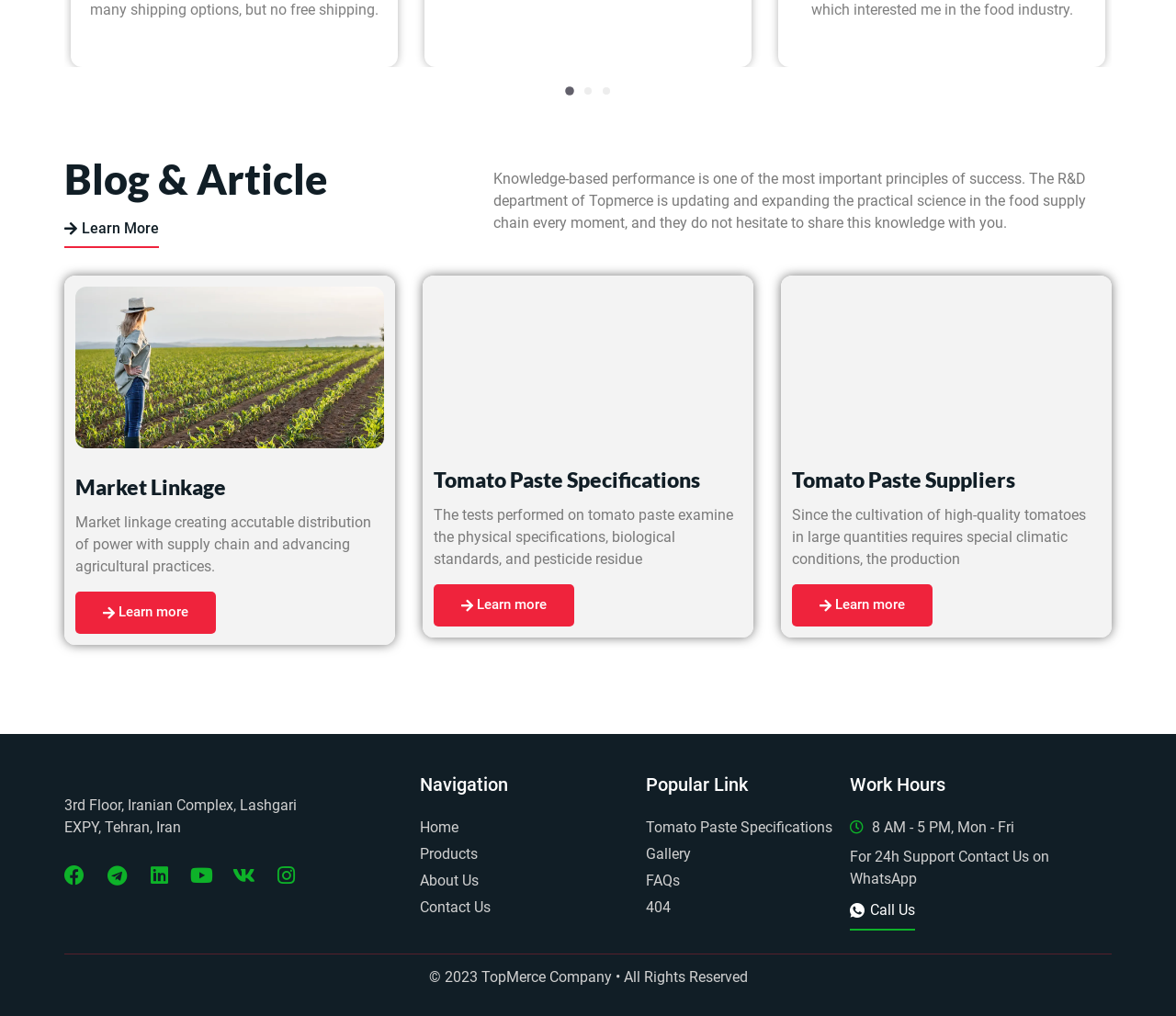Locate the UI element that matches the description Tomato Paste Suppliers in the webpage screenshot. Return the bounding box coordinates in the format (top-left x, top-left y, bottom-right x, bottom-right y), with values ranging from 0 to 1.

[0.673, 0.459, 0.863, 0.485]